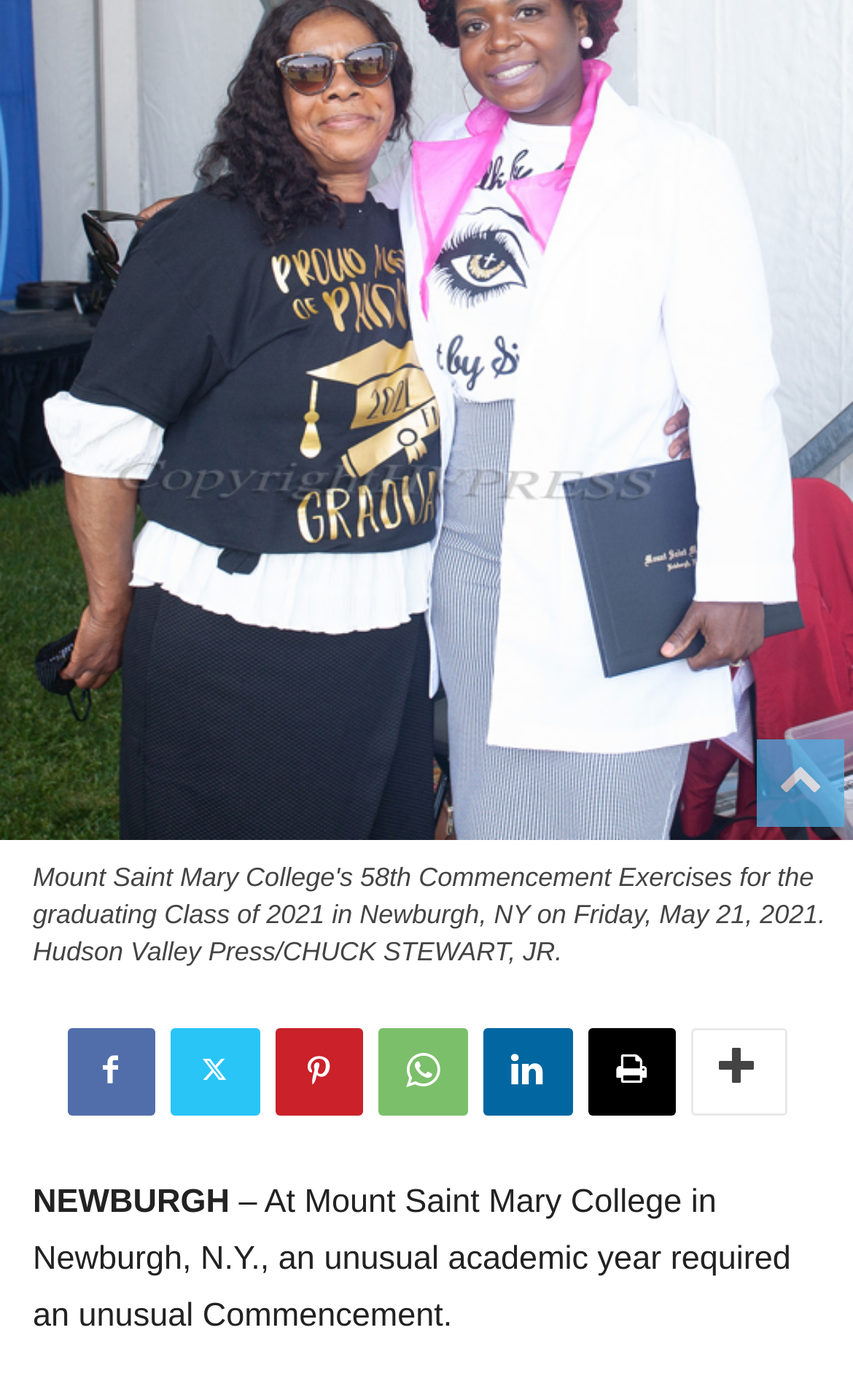Predict the bounding box for the UI component with the following description: "Linkedin".

[0.565, 0.734, 0.671, 0.796]